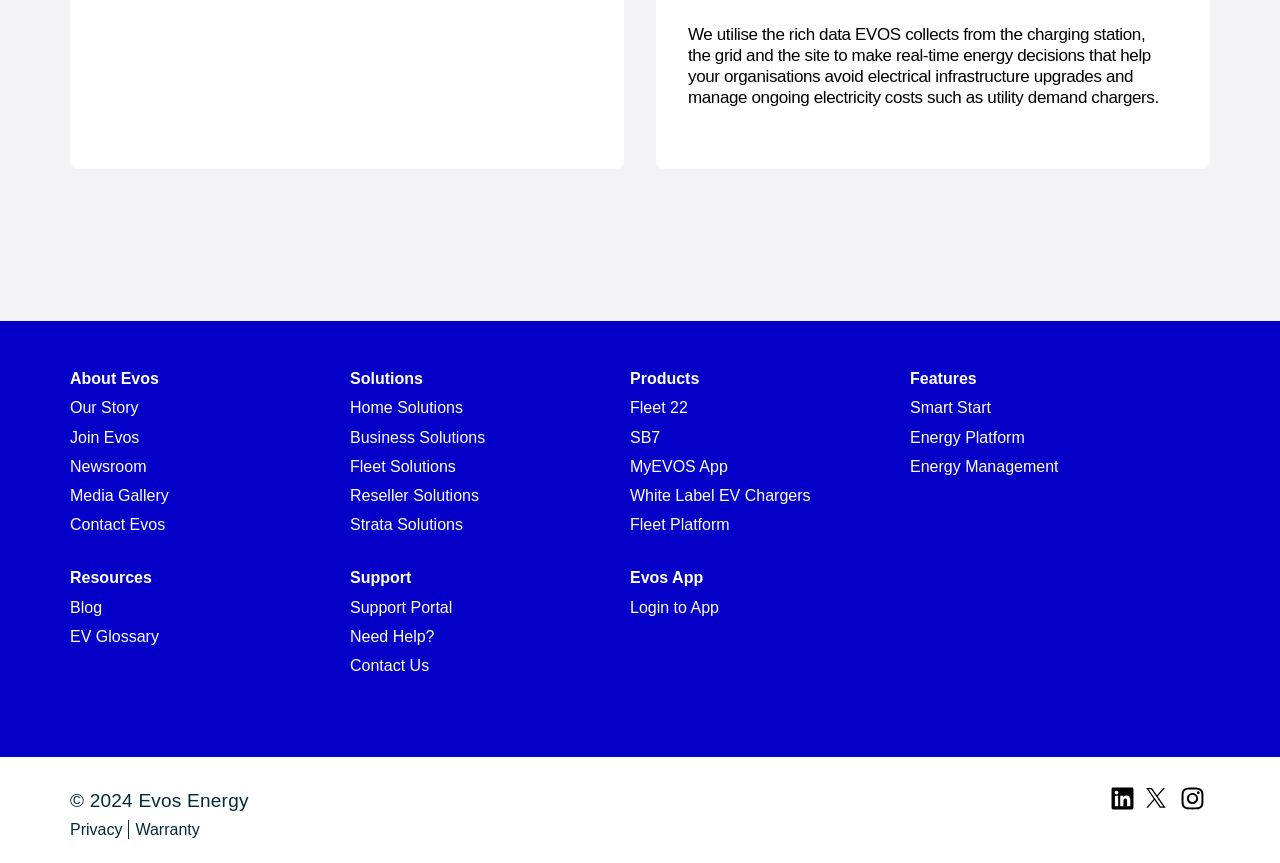Could you locate the bounding box coordinates for the section that should be clicked to accomplish this task: "Visit Evos' LinkedIn page".

[0.863, 0.905, 0.891, 0.95]